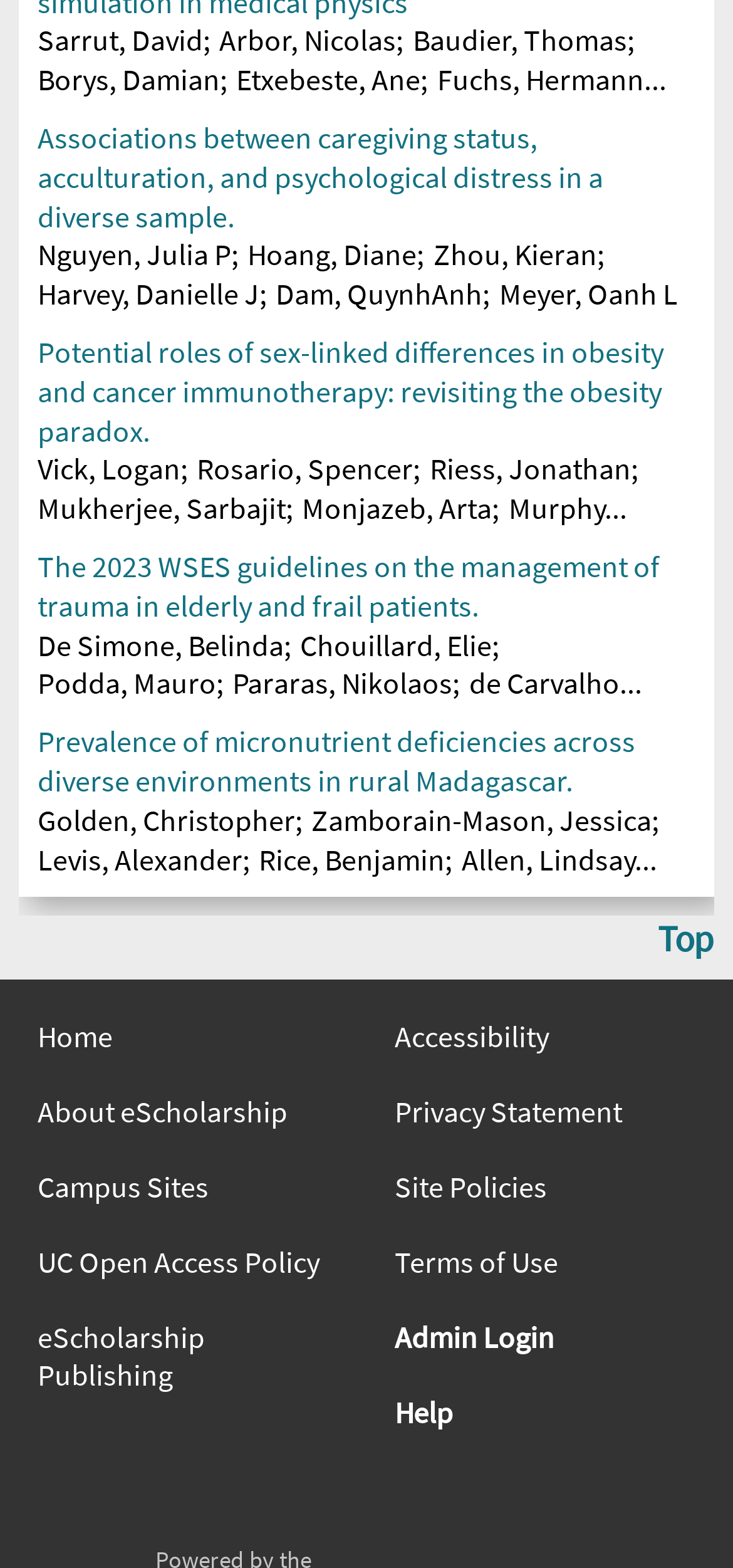Respond with a single word or phrase for the following question: 
What is the purpose of the link at the bottom of the page?

To go to the top of the page